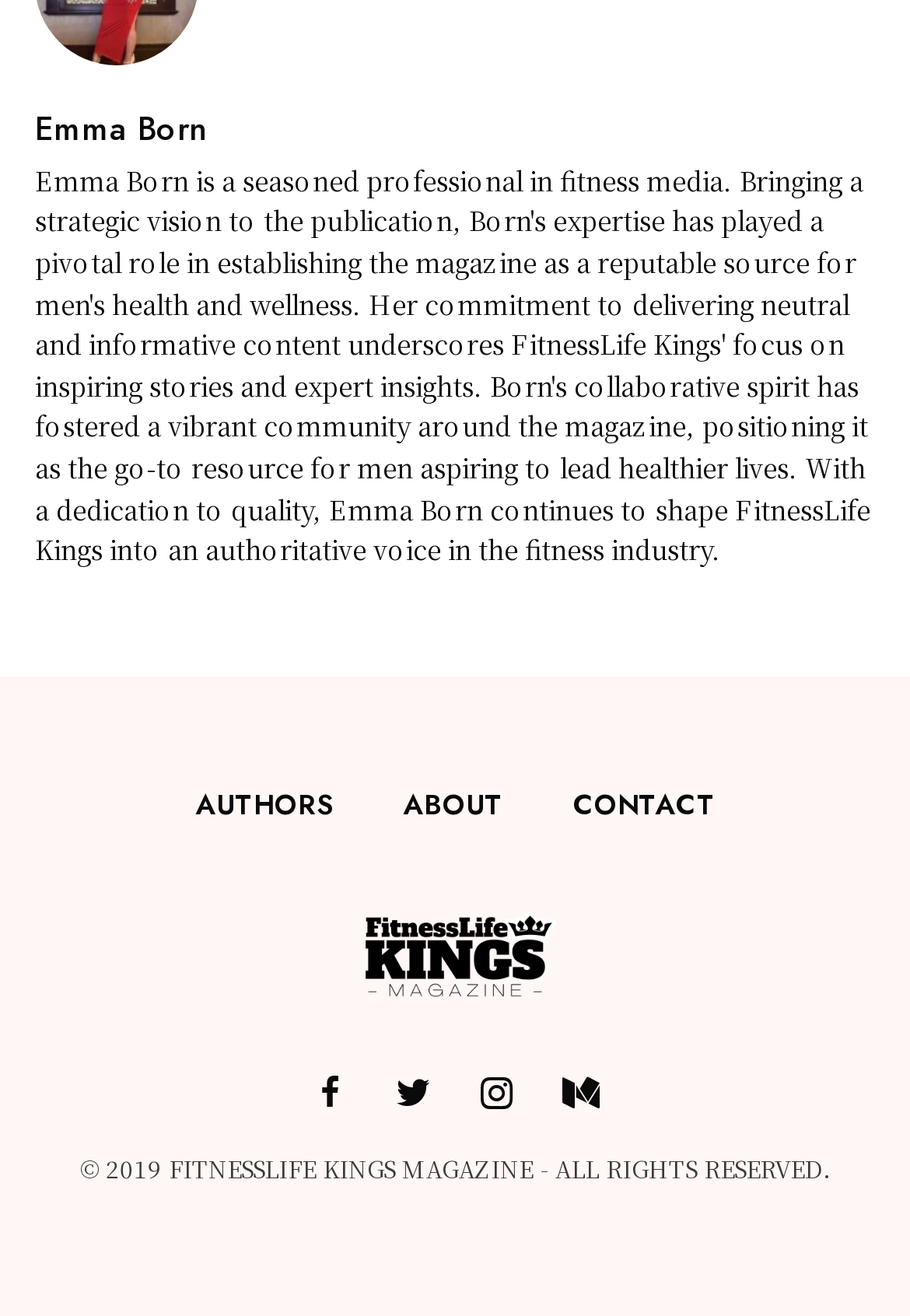Please identify the bounding box coordinates of the element's region that needs to be clicked to fulfill the following instruction: "check ABOUT page". The bounding box coordinates should consist of four float numbers between 0 and 1, i.e., [left, top, right, bottom].

[0.442, 0.585, 0.553, 0.638]